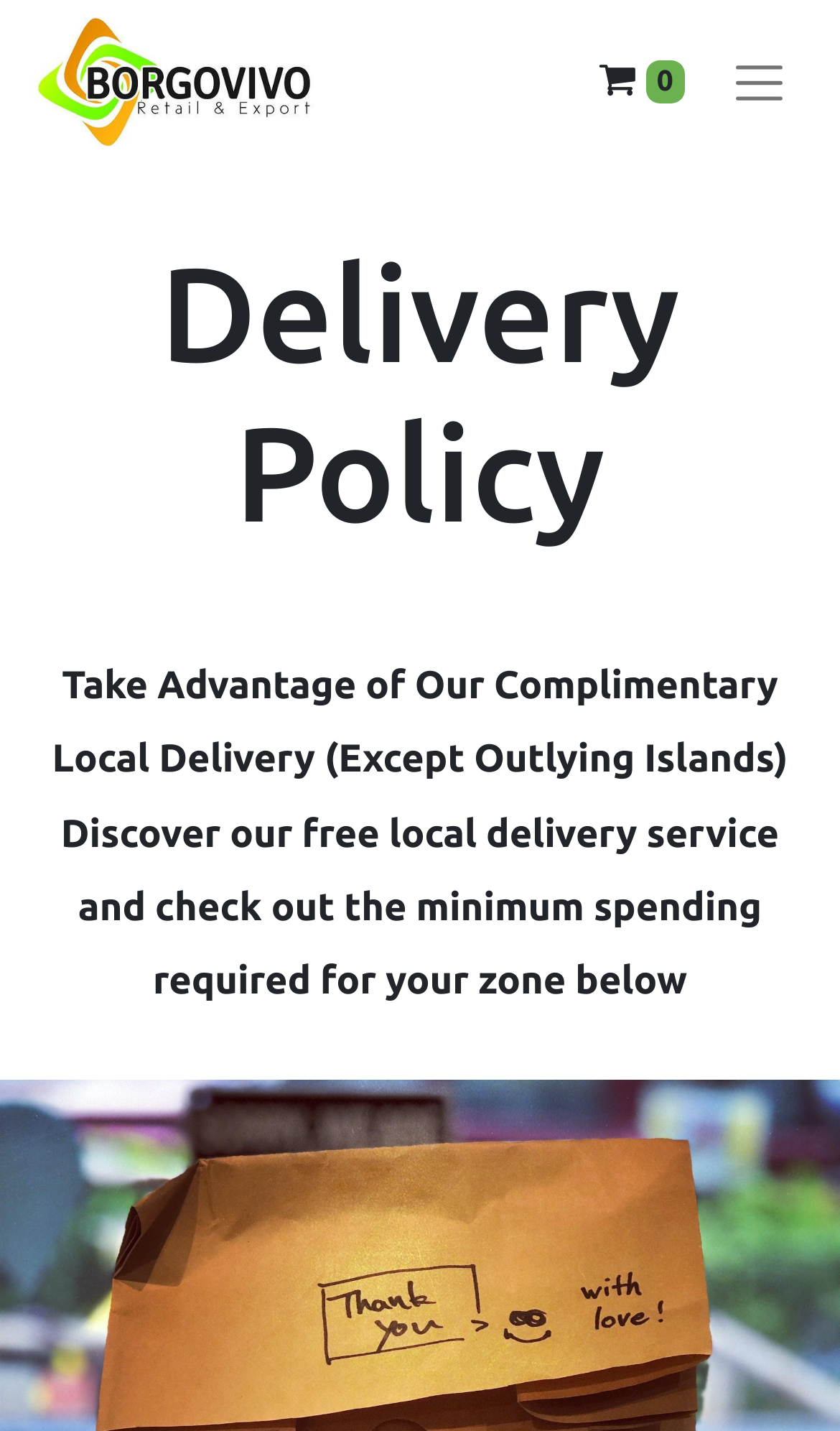Please provide a brief answer to the following inquiry using a single word or phrase:
What is the purpose of the toggle navigation button?

To expand or collapse navigation